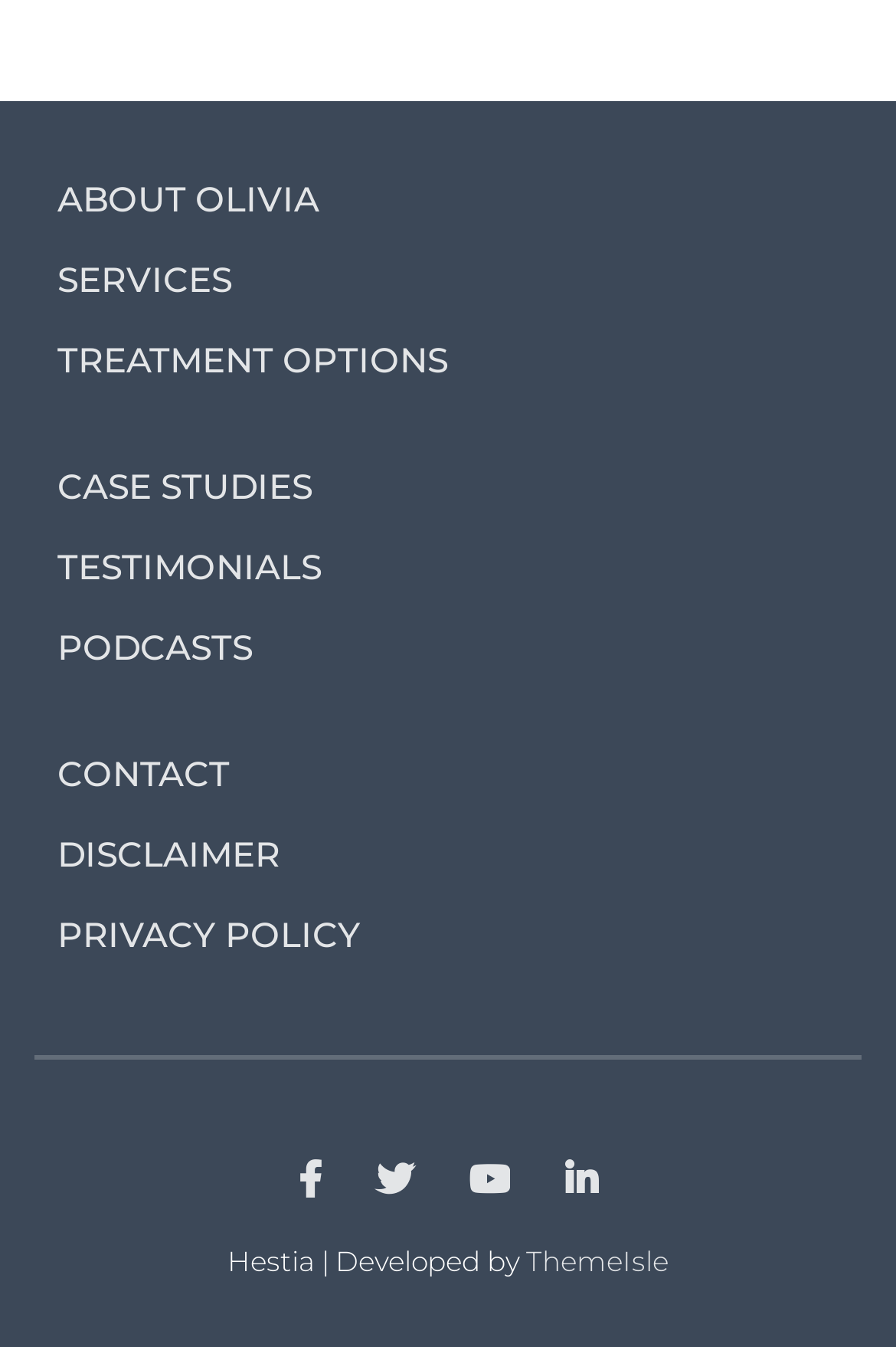Determine the bounding box coordinates of the section to be clicked to follow the instruction: "go to about page". The coordinates should be given as four float numbers between 0 and 1, formatted as [left, top, right, bottom].

[0.064, 0.126, 0.356, 0.169]